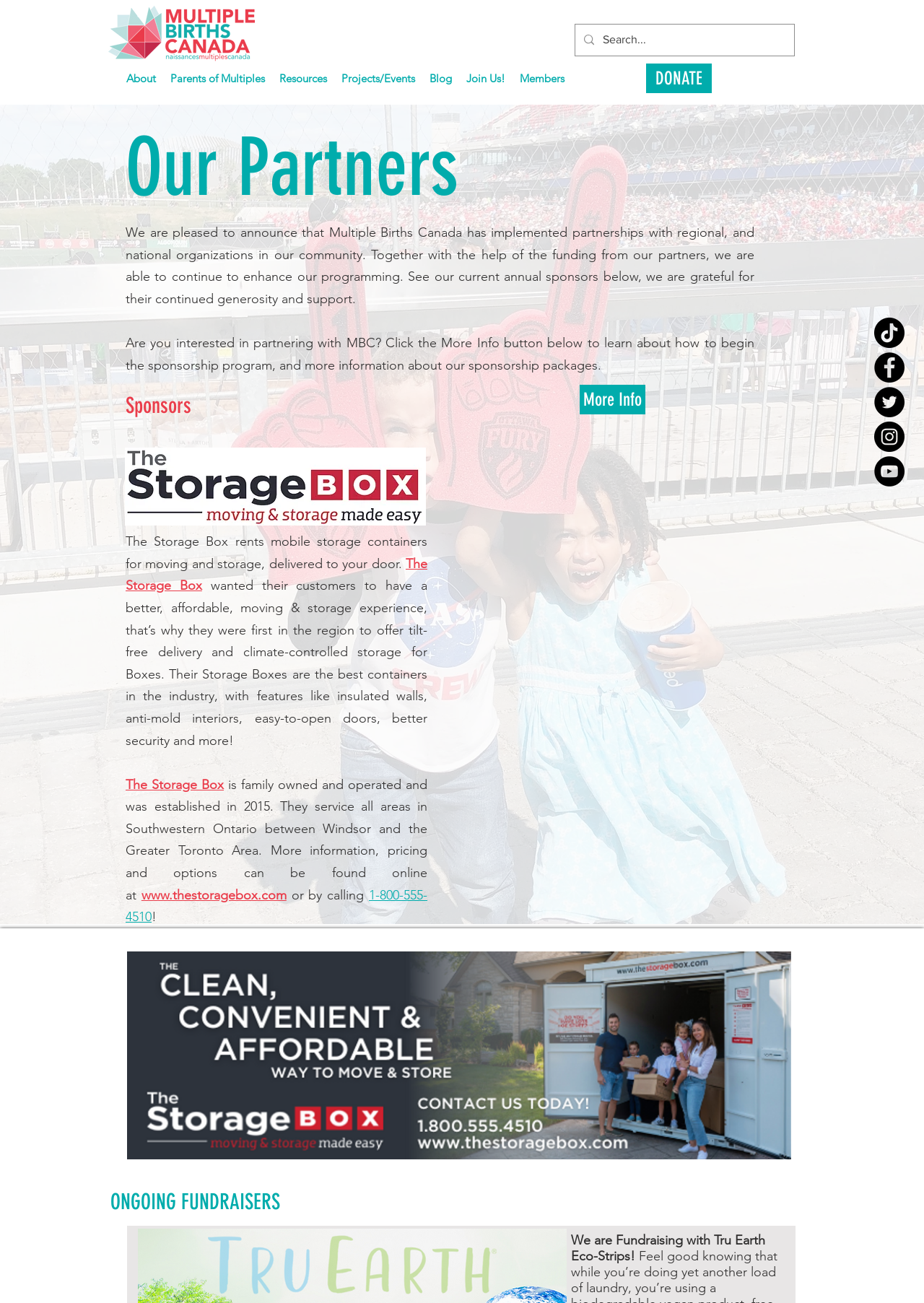What is the name of the company that rents mobile storage containers?
Answer with a single word or phrase, using the screenshot for reference.

The Storage Box